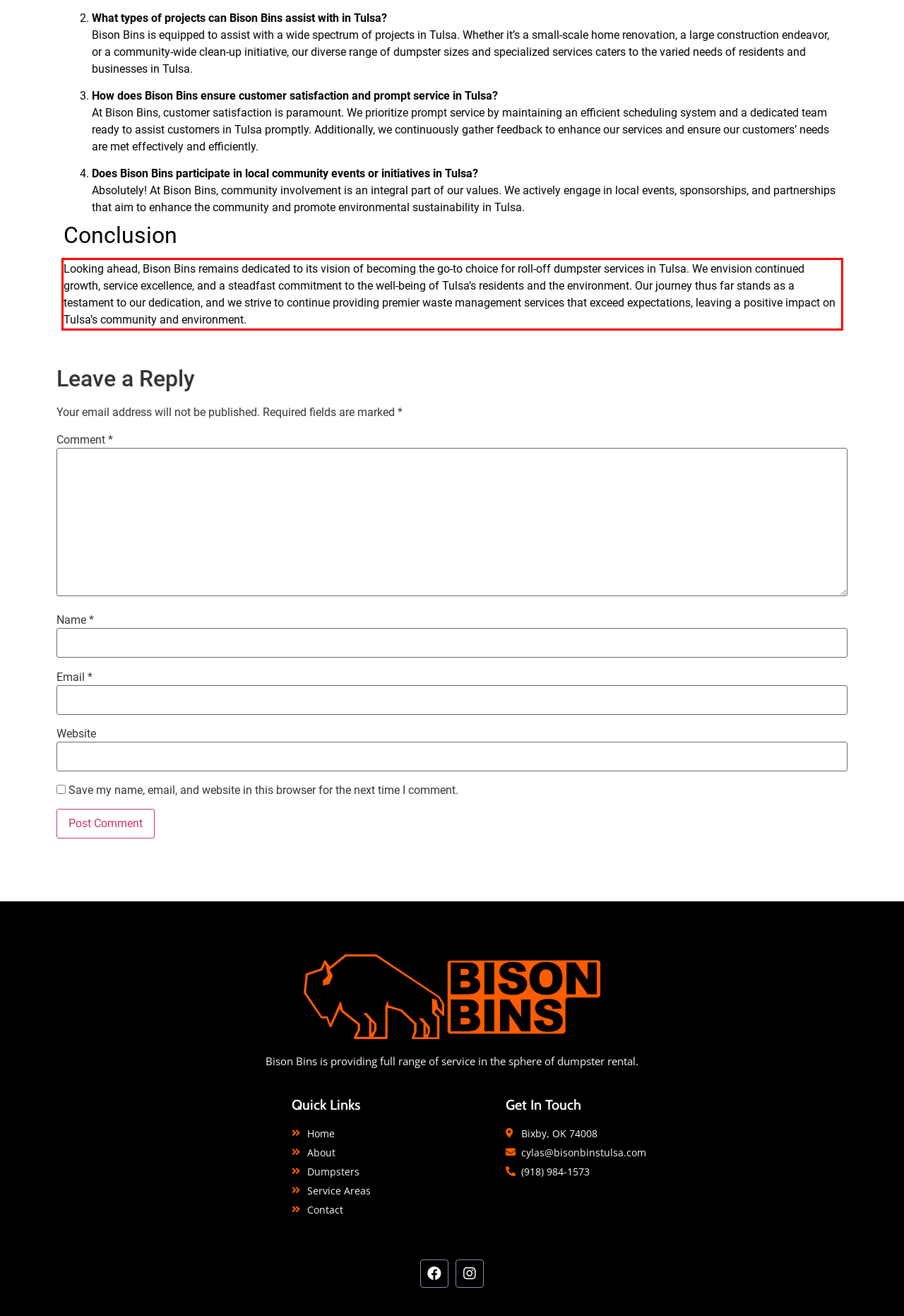With the provided screenshot of a webpage, locate the red bounding box and perform OCR to extract the text content inside it.

Looking ahead, Bison Bins remains dedicated to its vision of becoming the go-to choice for roll-off dumpster services in Tulsa. We envision continued growth, service excellence, and a steadfast commitment to the well-being of Tulsa’s residents and the environment. Our journey thus far stands as a testament to our dedication, and we strive to continue providing premier waste management services that exceed expectations, leaving a positive impact on Tulsa’s community and environment.